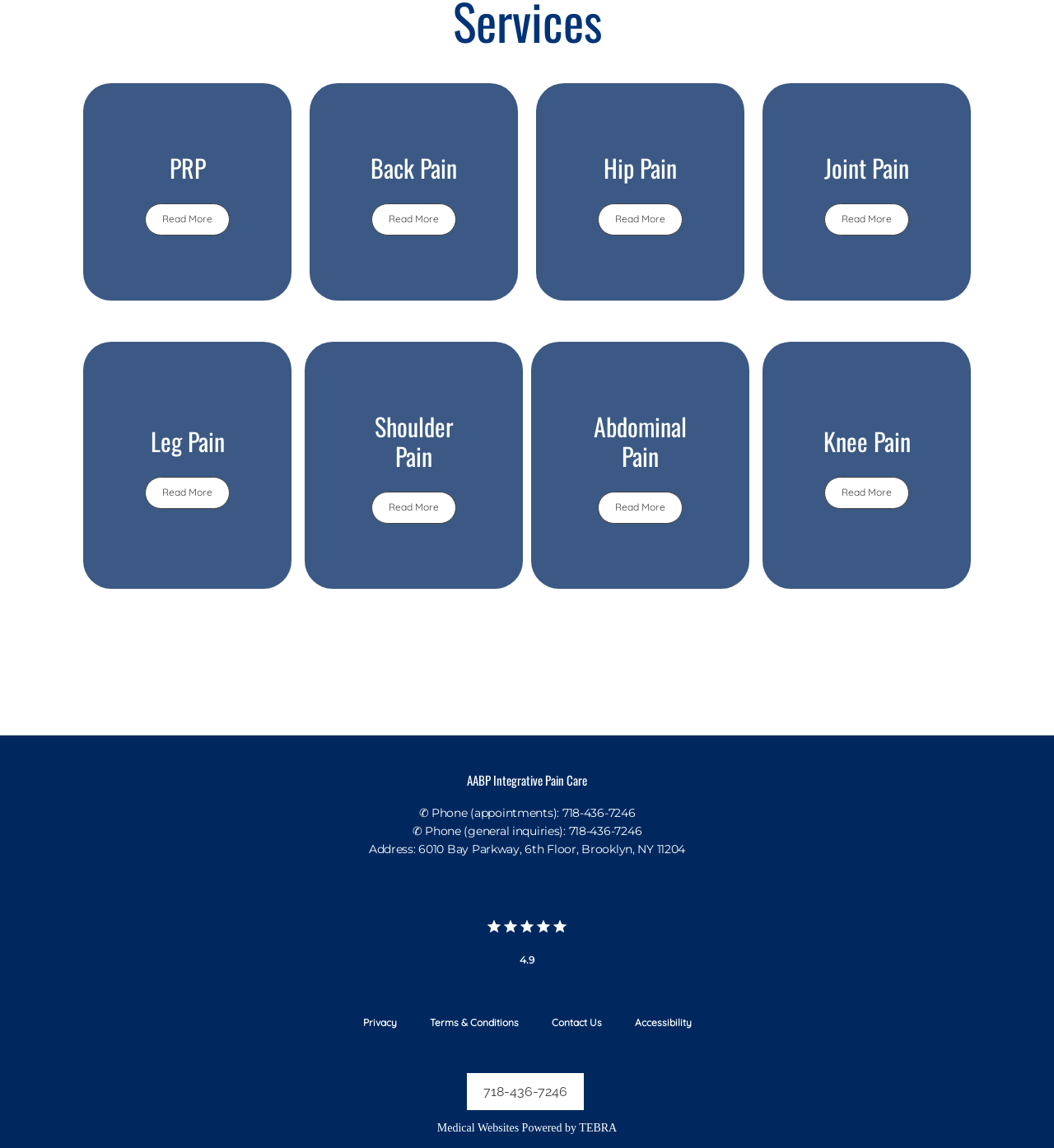What is the address of this medical center?
Offer a detailed and exhaustive answer to the question.

I found the address in the StaticText element with the text 'Address: 6010 Bay Parkway, 6th Floor, Brooklyn, NY 11204'.